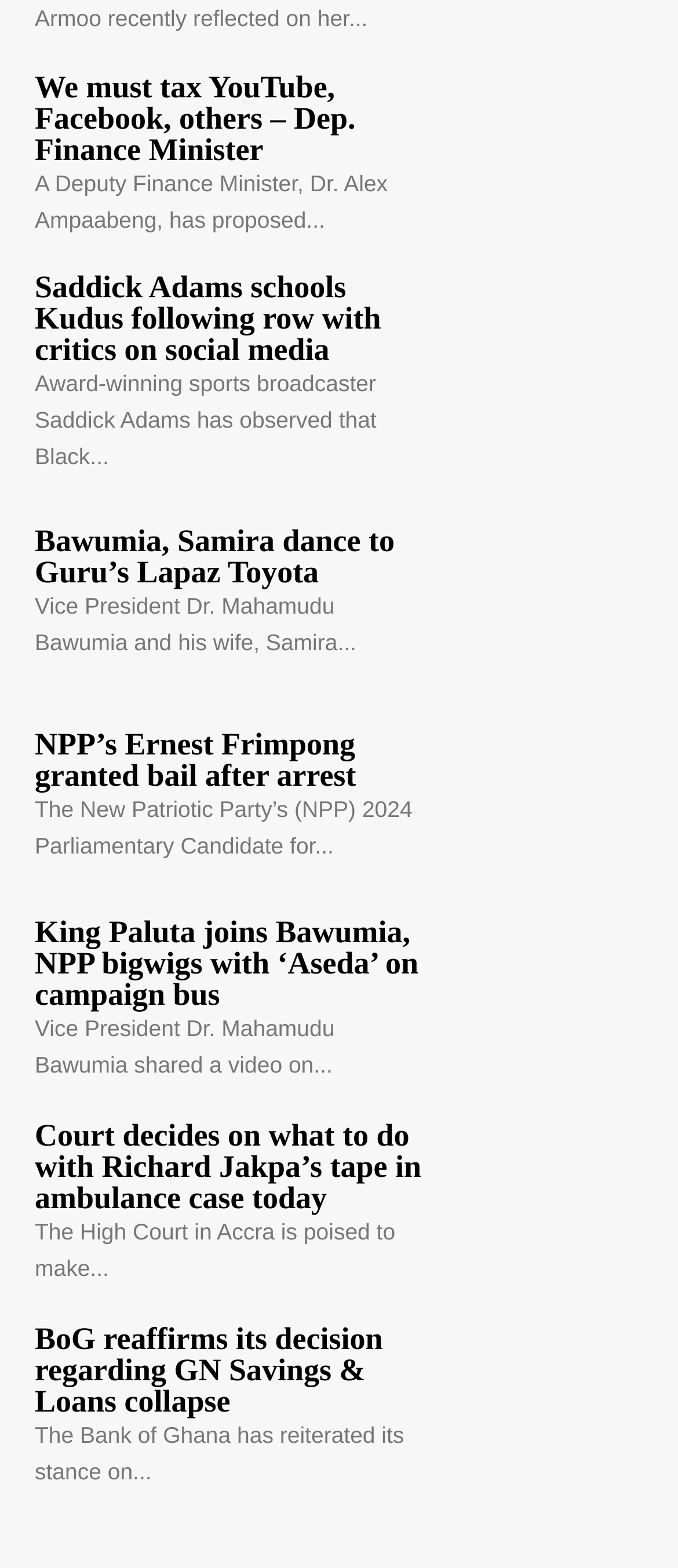Give a one-word or short phrase answer to this question: 
What is the title of the first news article?

We must tax YouTube, Facebook, others